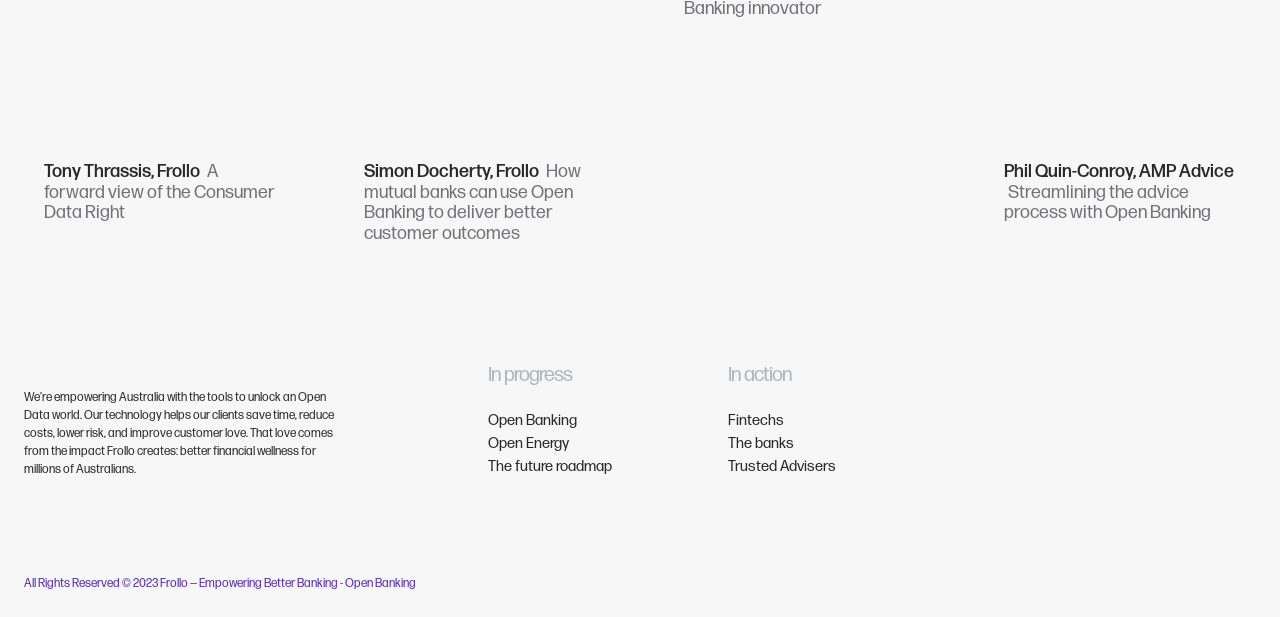Please specify the bounding box coordinates of the clickable region necessary for completing the following instruction: "Learn about Open Banking". The coordinates must consist of four float numbers between 0 and 1, i.e., [left, top, right, bottom].

[0.381, 0.669, 0.531, 0.693]